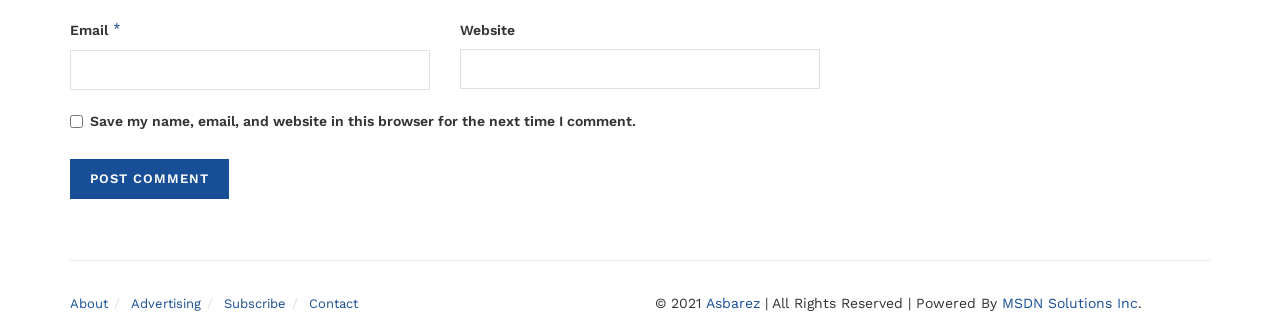How many links are there in the footer section?
Your answer should be a single word or phrase derived from the screenshot.

5